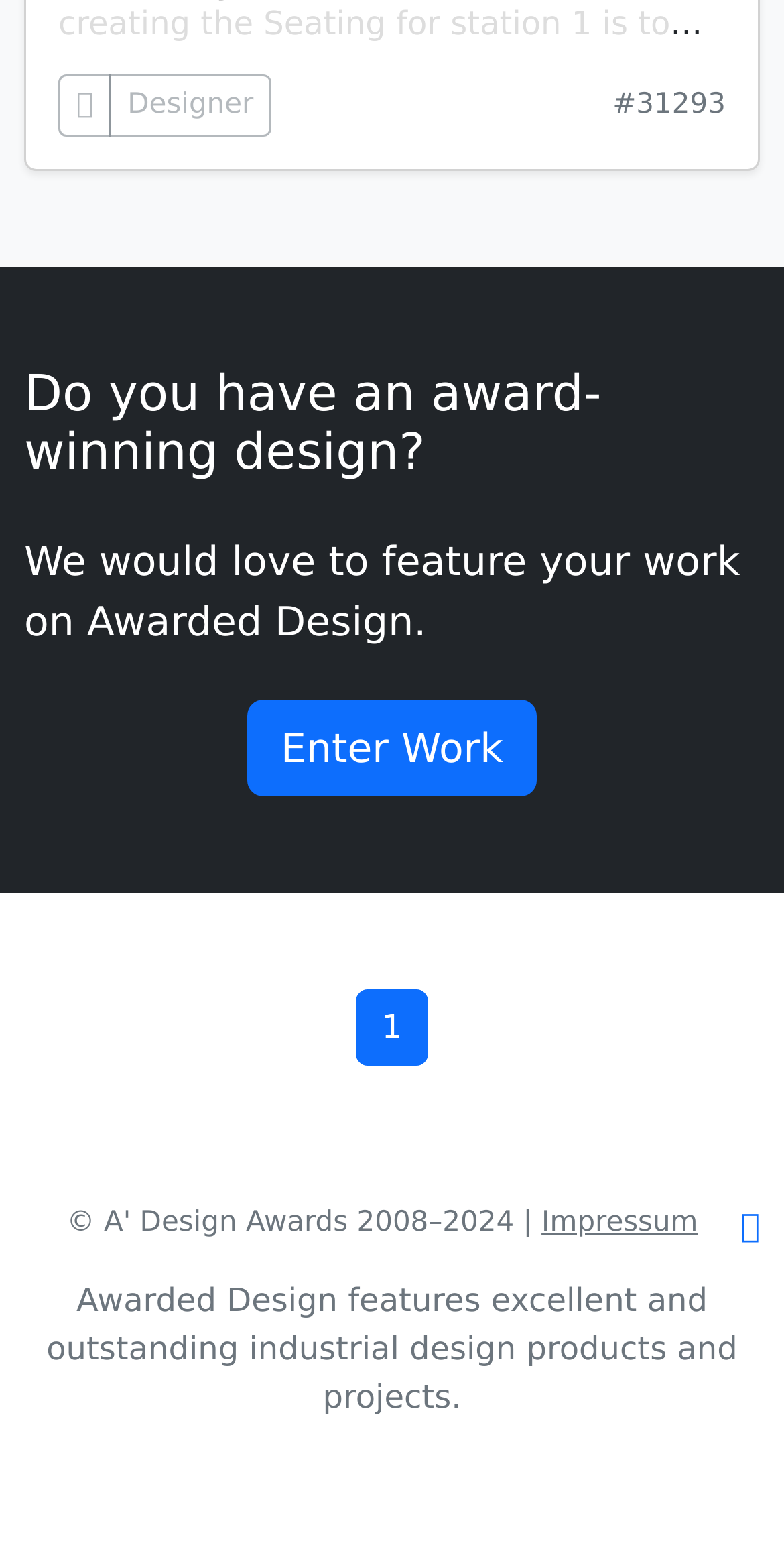Using the description "Impressum", predict the bounding box of the relevant HTML element.

[0.691, 0.783, 0.89, 0.804]